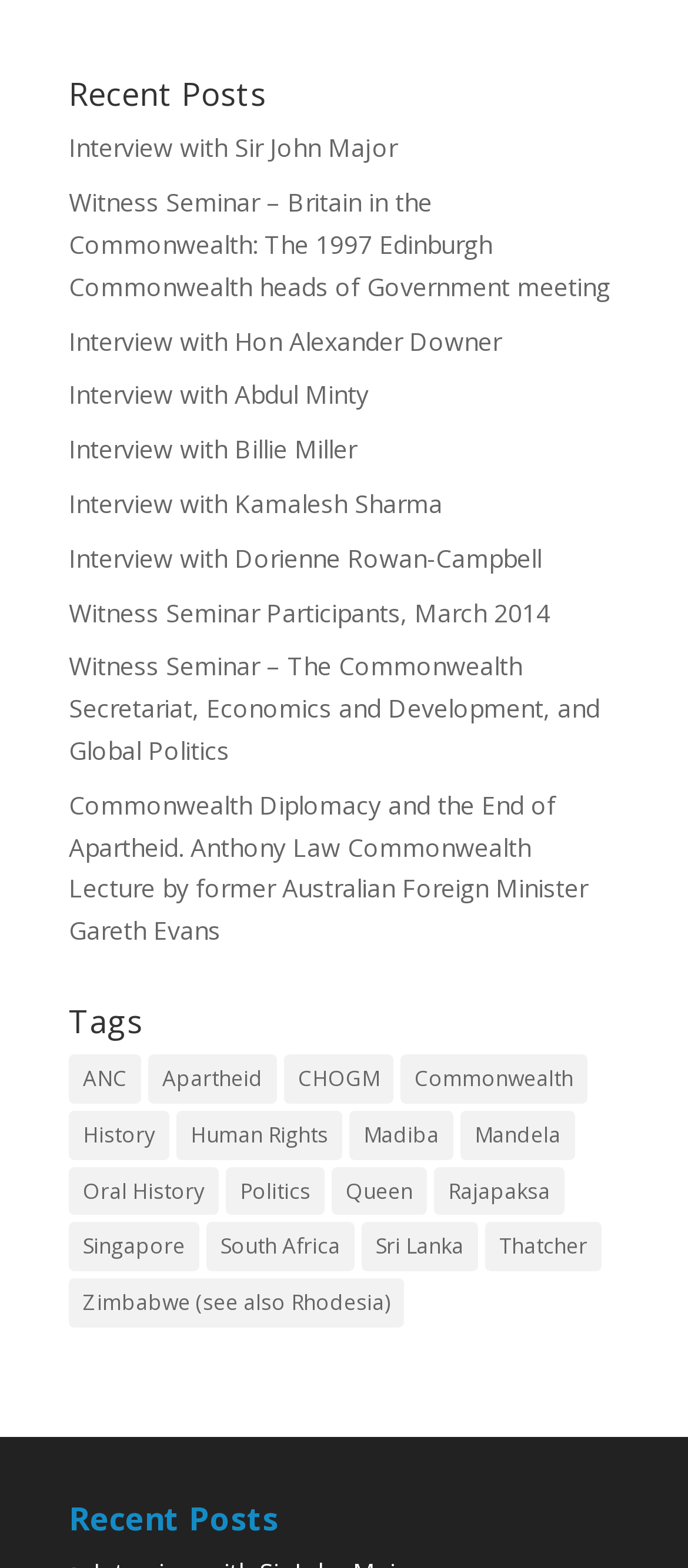Pinpoint the bounding box coordinates of the clickable element to carry out the following instruction: "Learn about the village."

None